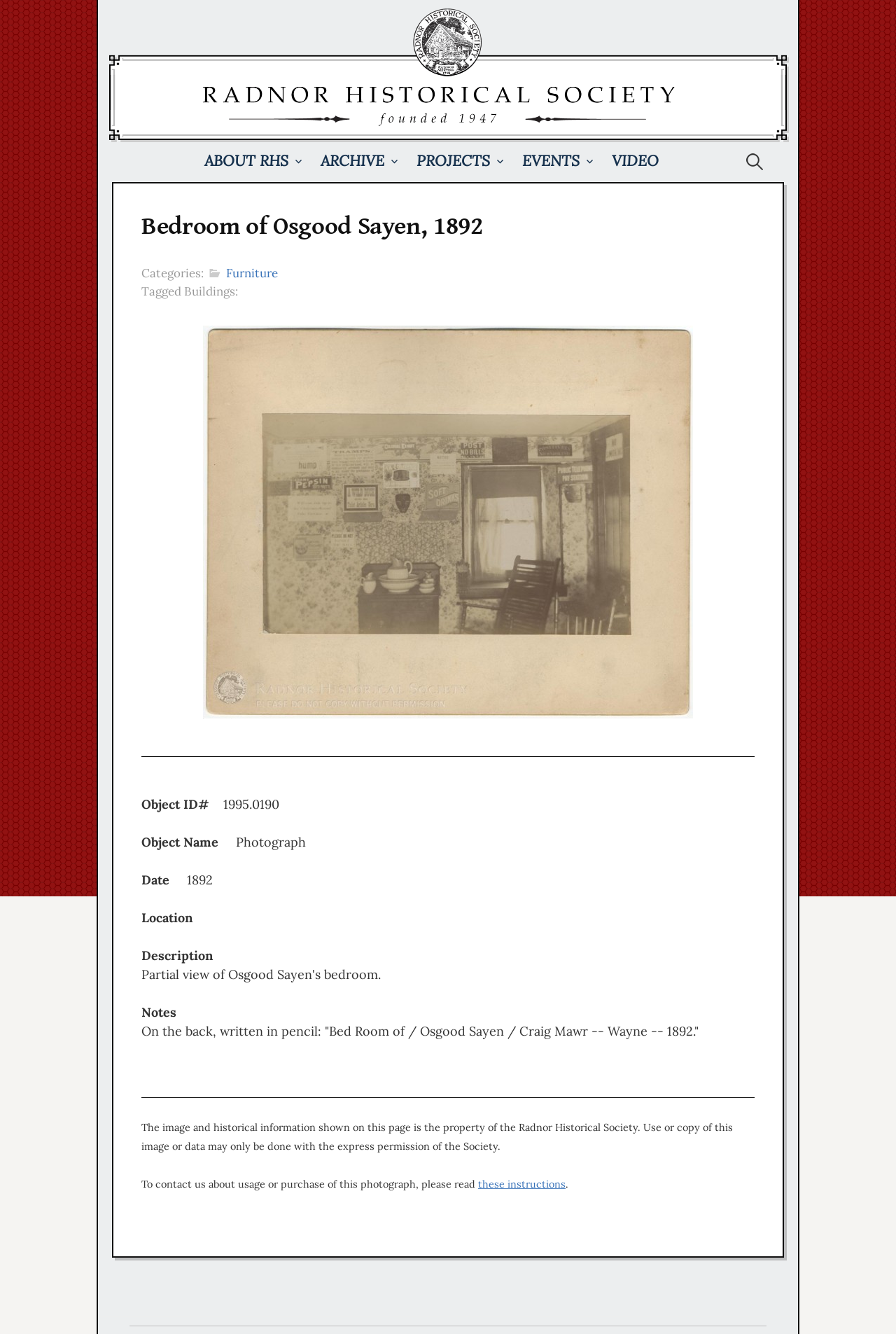Based on the element description "RSS Feeds", predict the bounding box coordinates of the UI element.

None